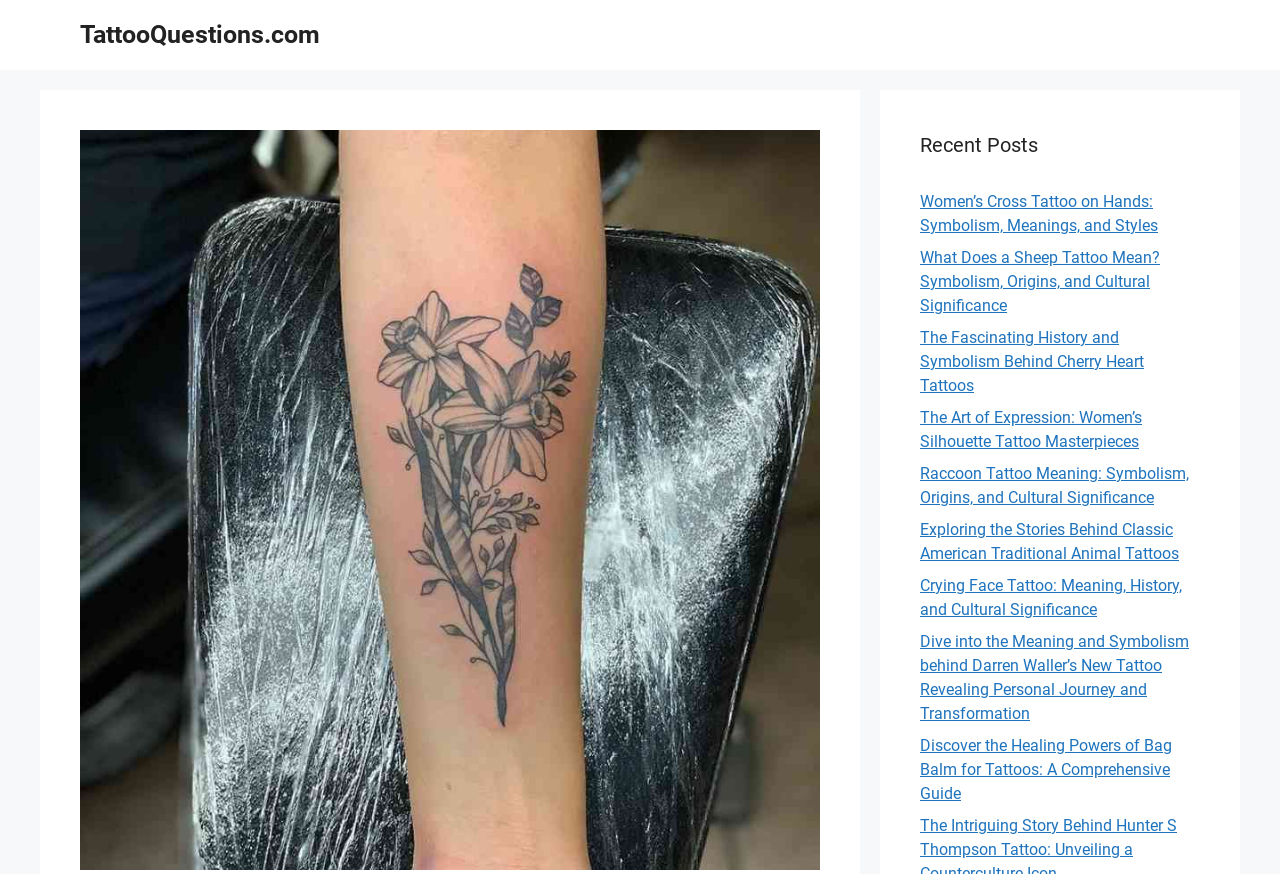Describe in detail what you see on the webpage.

The webpage is about tattoos, specifically focusing on choosing the perfect flower tattoo. At the top of the page, there is a banner with the site's name, "TattooQuestions.com", taking up the full width of the page. Below the banner, there is a section titled "Recent Posts" with a list of 9 links to various tattoo-related articles, each with a brief title. These links are aligned to the right side of the page, with the first link starting from the top and the subsequent links stacked below each other. The article titles include topics such as the symbolism of sheep and cherry heart tattoos, women's silhouette tattoos, and the meaning behind crying face tattoos.